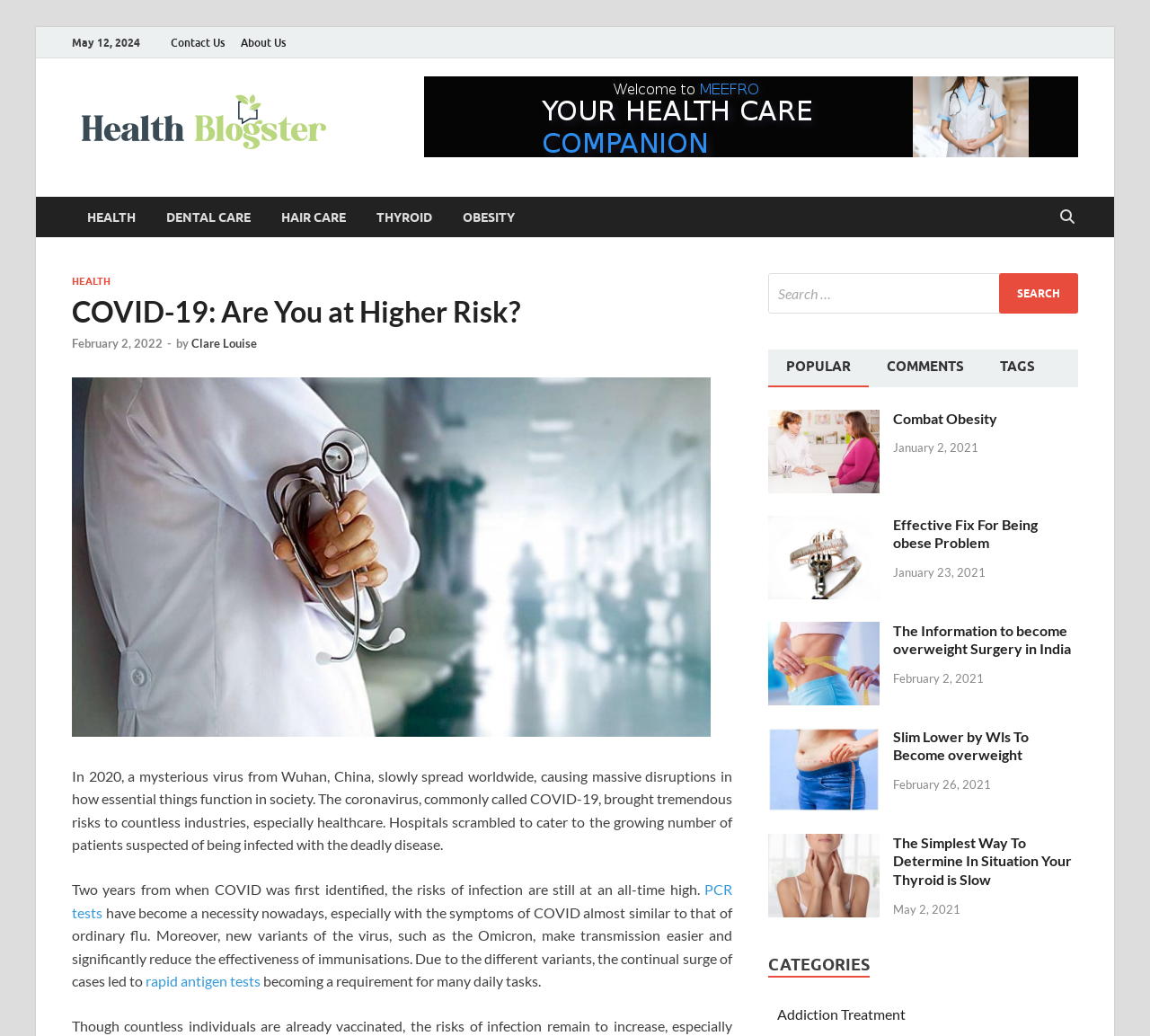Using the provided element description: "Tags", determine the bounding box coordinates of the corresponding UI element in the screenshot.

[0.854, 0.337, 0.916, 0.372]